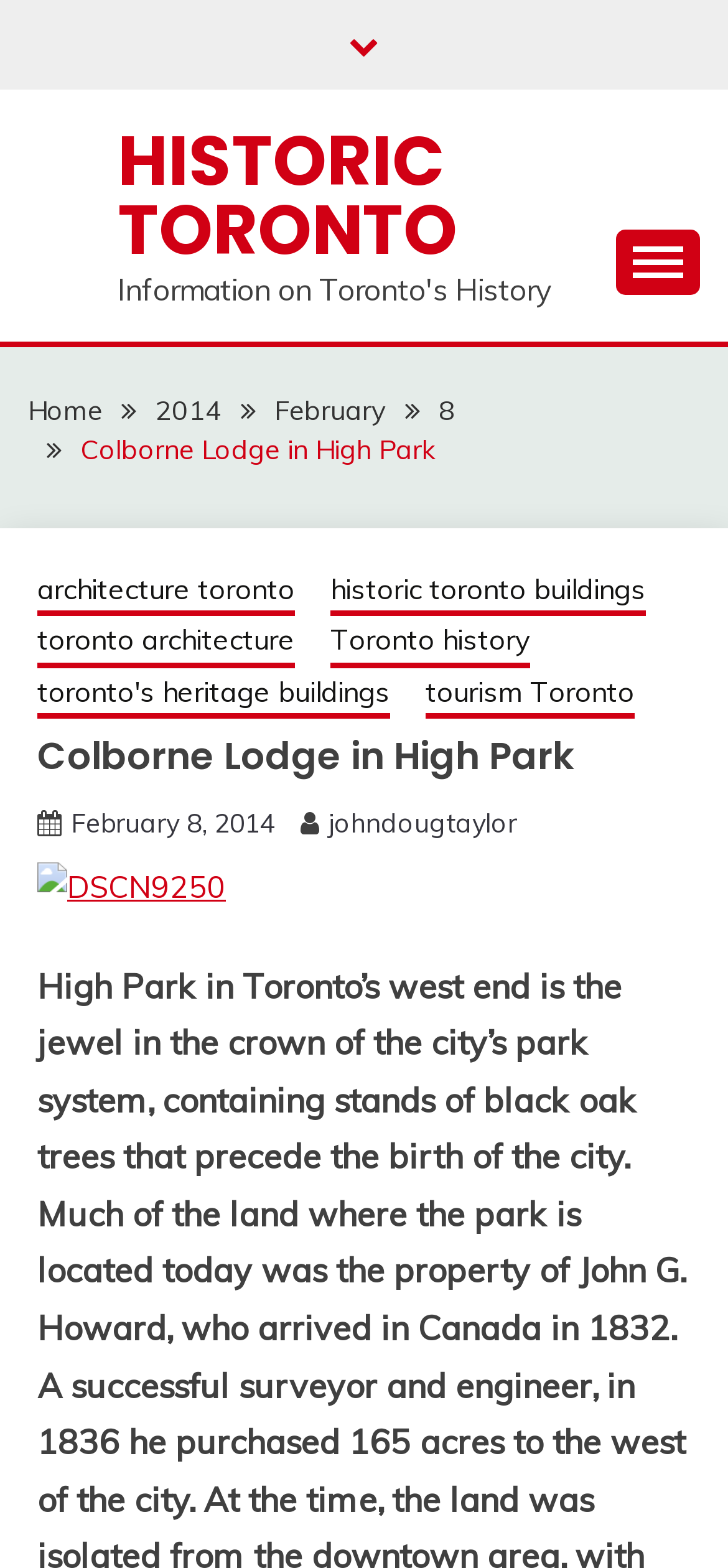Determine the bounding box coordinates of the UI element described by: "name="s" placeholder="Search Games..."".

None